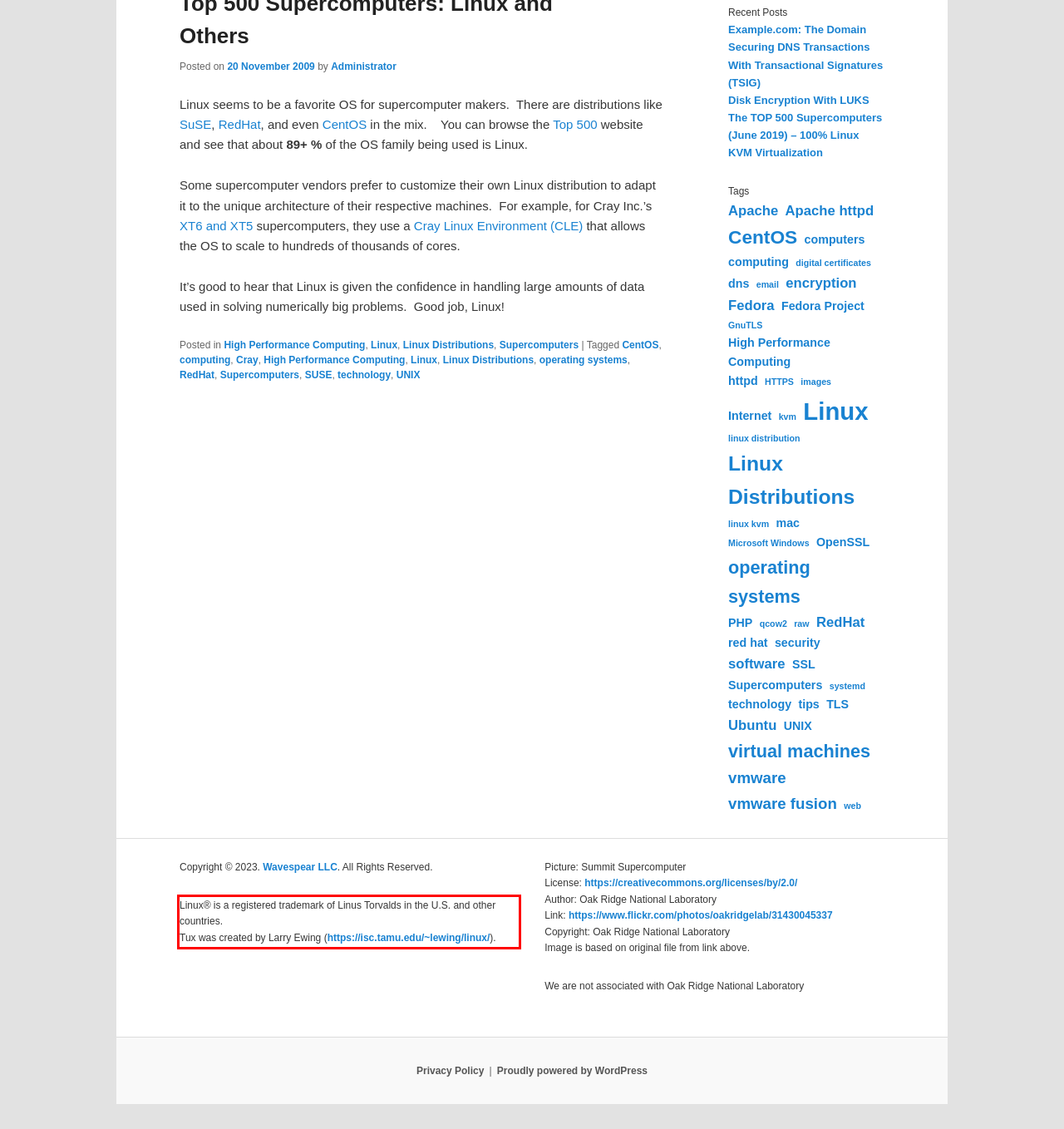You are given a screenshot of a webpage with a UI element highlighted by a red bounding box. Please perform OCR on the text content within this red bounding box.

Linux® is a registered trademark of Linus Torvalds in the U.S. and other countries. Tux was created by Larry Ewing (https://isc.tamu.edu/~lewing/linux/).